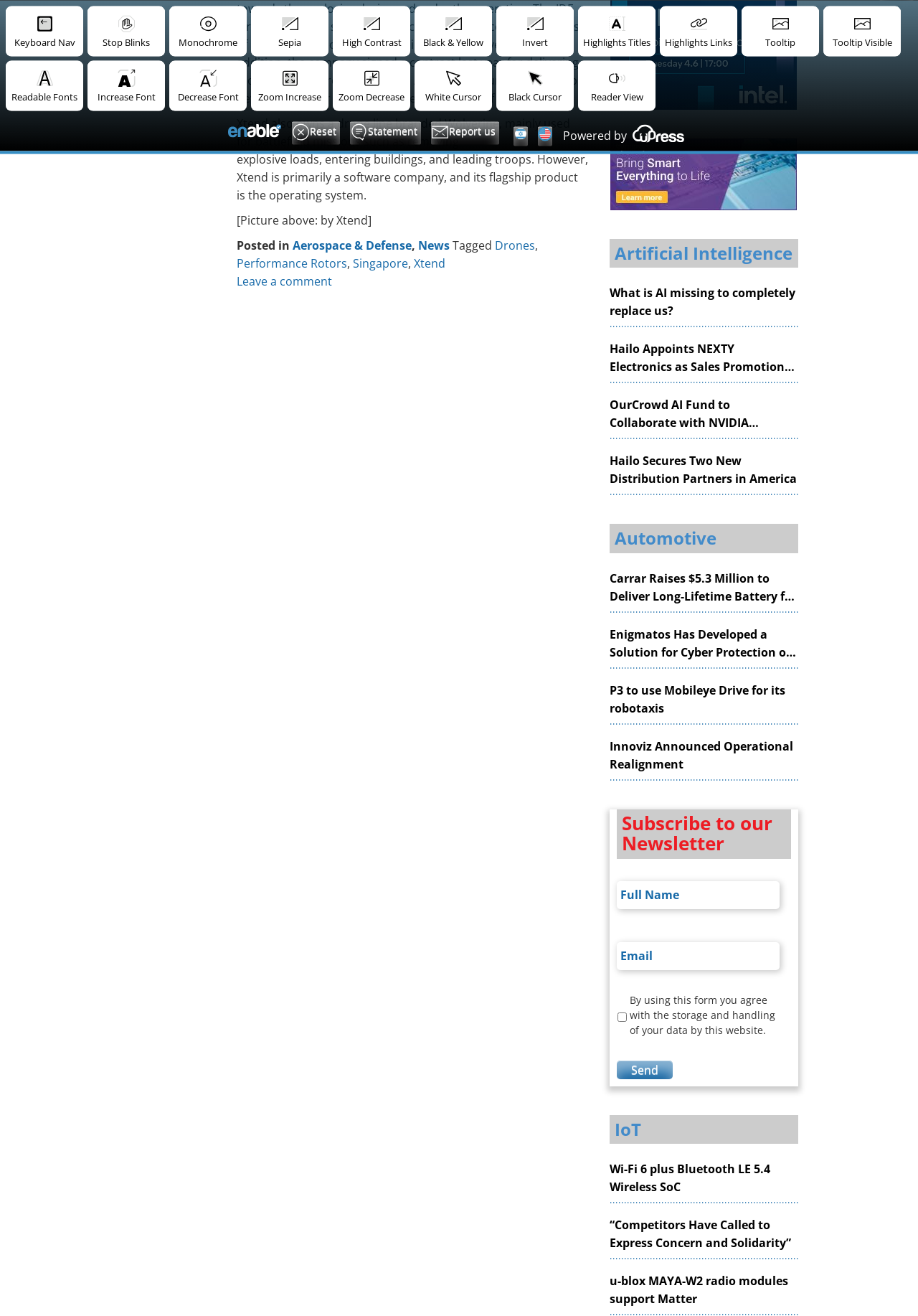What is Xtend's flagship product?
Using the image as a reference, answer the question with a short word or phrase.

operating system